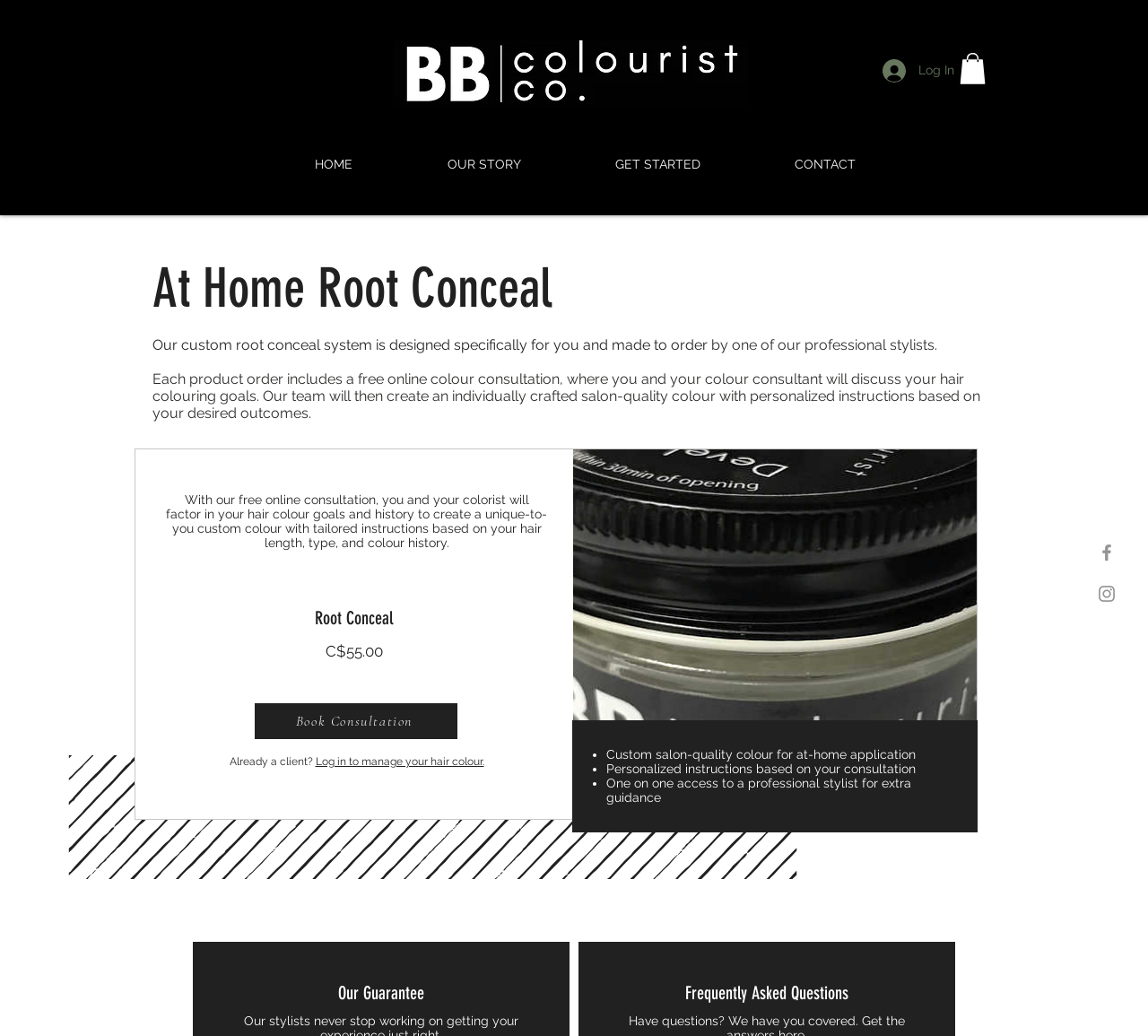Using the details in the image, give a detailed response to the question below:
What is the price of the Root Conceal product?

I found the price of the Root Conceal product by looking at the link element with the text 'Root Conceal C$55.00 Price', which is likely to be the price of the product.